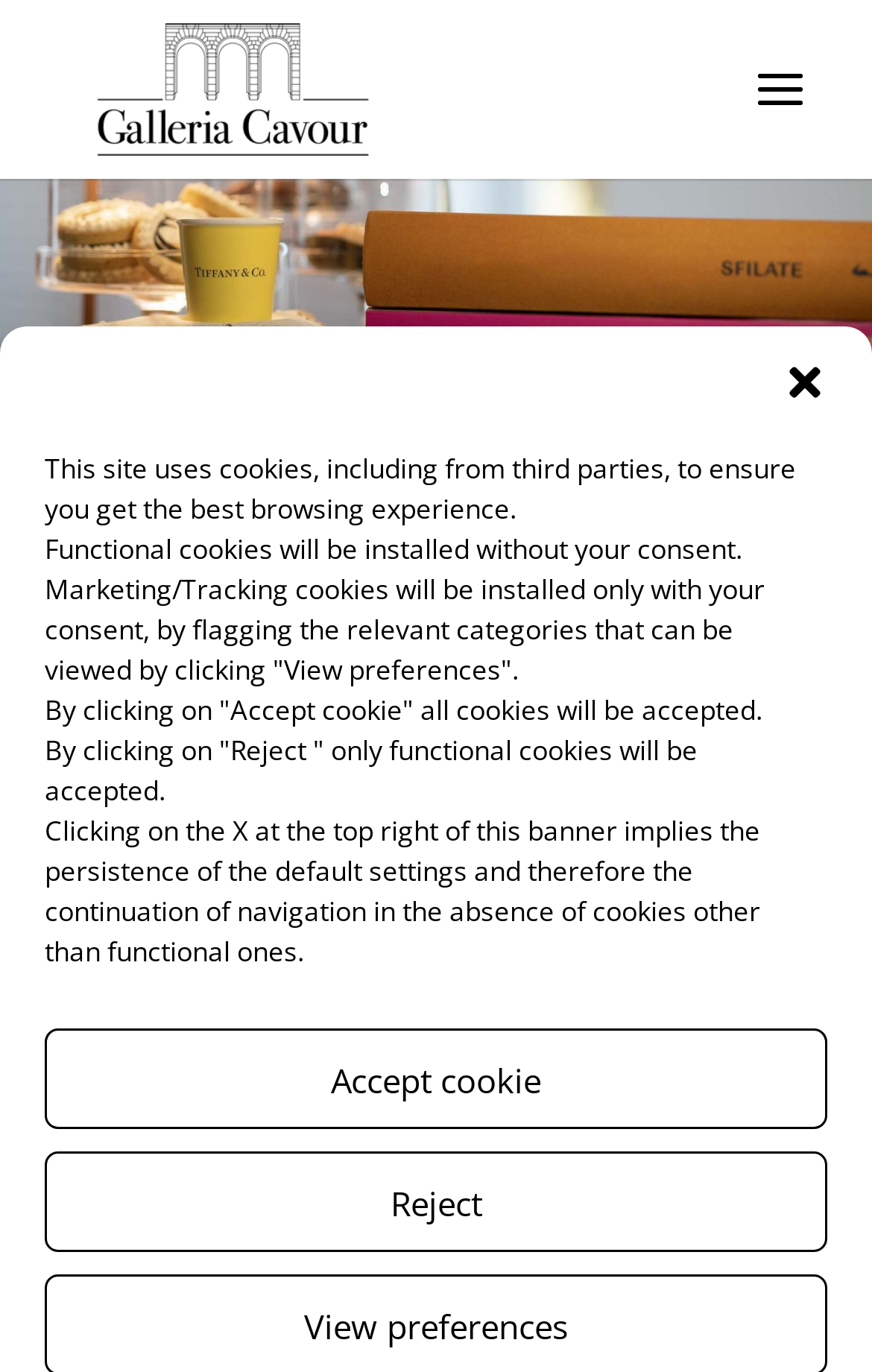Generate a thorough description of the webpage.

The webpage is about women being the protagonists in Galleria Cavour, with a focus on creativity, elegance, and beauty. At the top right corner, there is a button to close a dialogue. Below it, there is a notification banner that spans almost the entire width of the page, informing users about the use of cookies on the website. The banner contains several lines of text, including information about functional cookies, marketing/tracking cookies, and options to accept or reject cookies. There are two buttons, "Accept cookie" and "Reject", located at the bottom of the banner.

Above the notification banner, there is a link to "Galleria Cavour" and an image with the same name, both positioned at the top left corner of the page. Below these elements, there is a large image that takes up the full width of the page, titled "GC Magazine - Galleria Cavour".

The main content of the page is headed by a title, "Women are the protagonists in Galleria Cavour", which is centered near the top of the page. Below the title, there is a date, "8 March - 2023", positioned slightly to the right of the title.